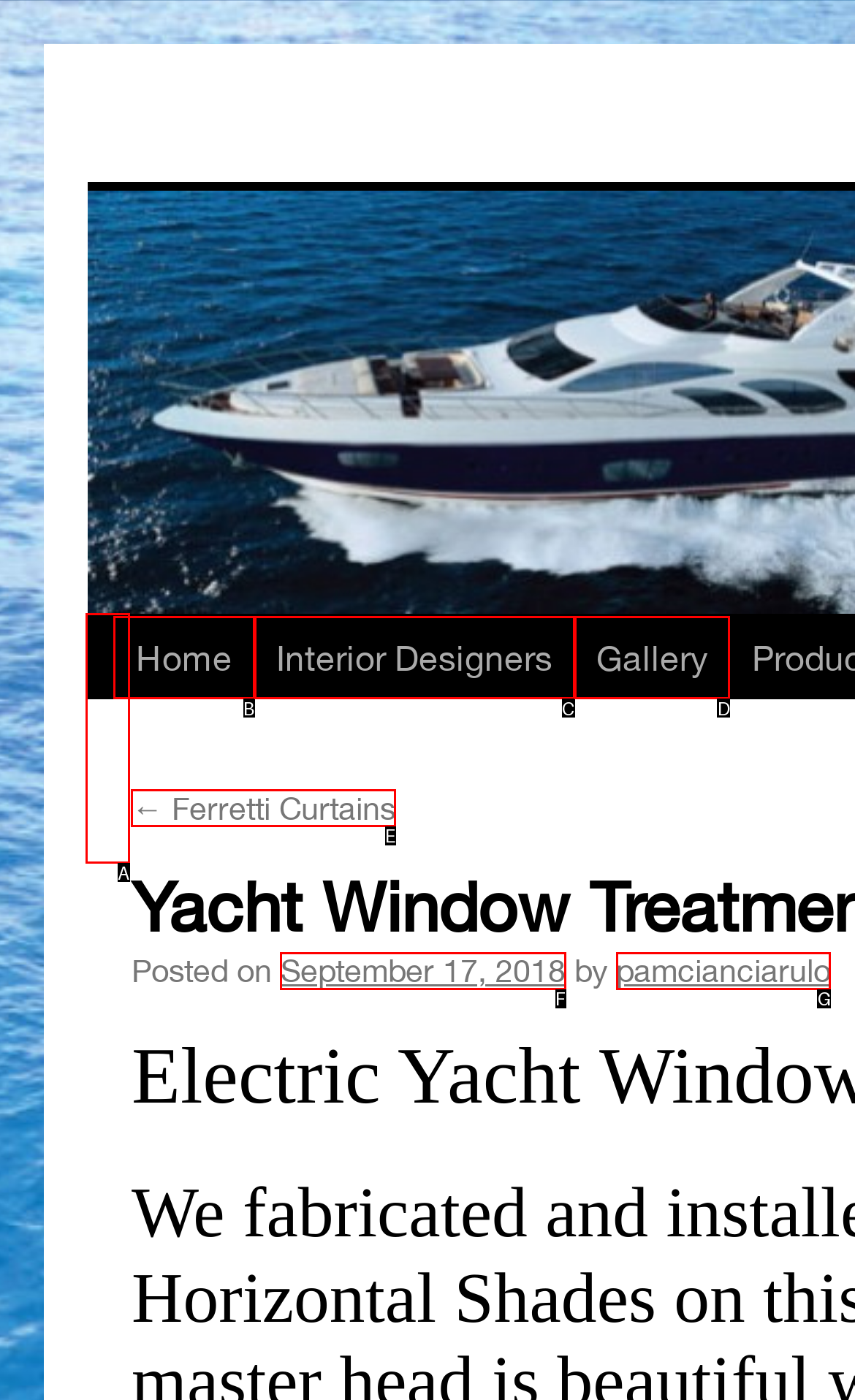Tell me the letter of the option that corresponds to the description: ← Ferretti Curtains
Answer using the letter from the given choices directly.

E